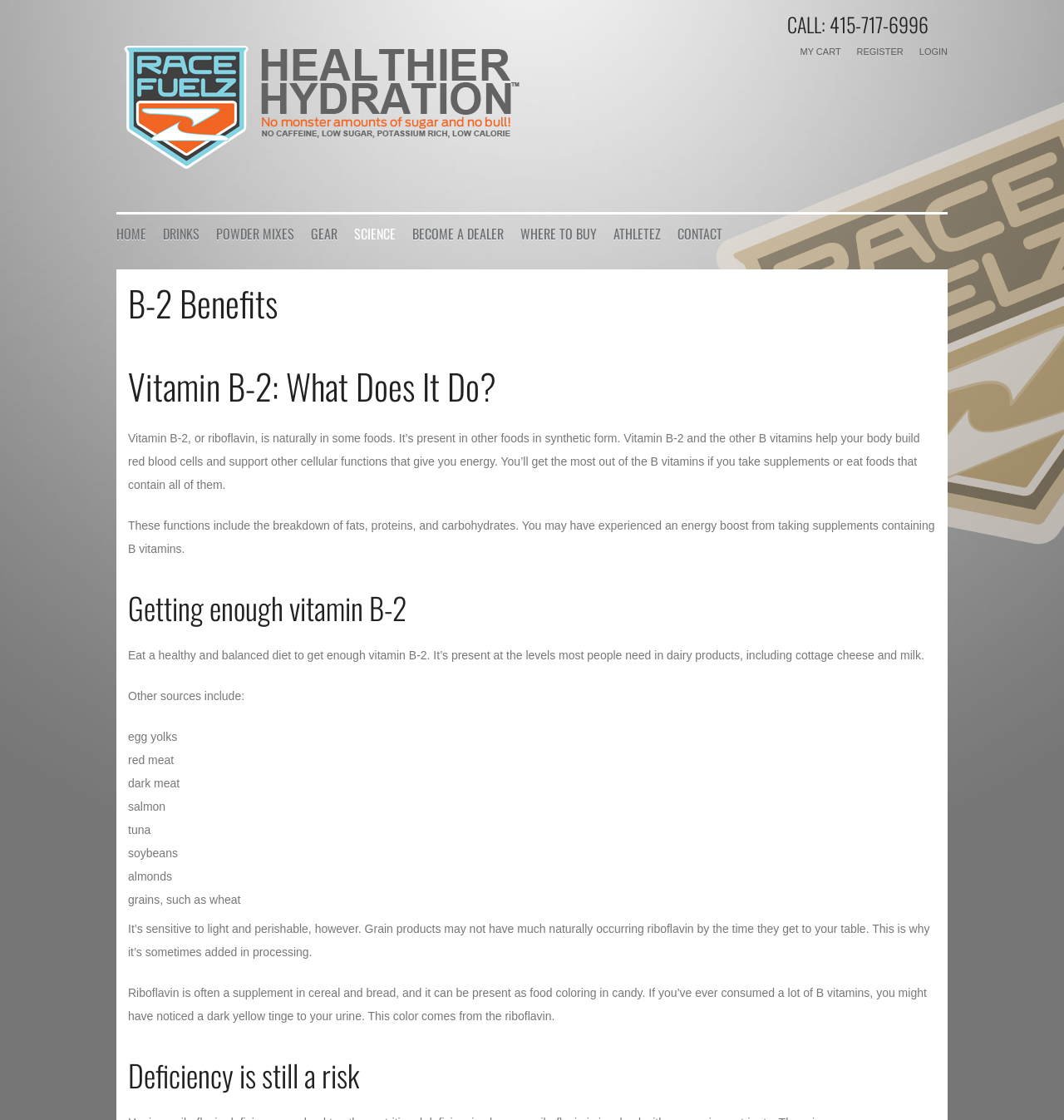Using the webpage screenshot, find the UI element described by My Cart. Provide the bounding box coordinates in the format (top-left x, top-left y, bottom-right x, bottom-right y), ensuring all values are floating point numbers between 0 and 1.

[0.752, 0.042, 0.79, 0.05]